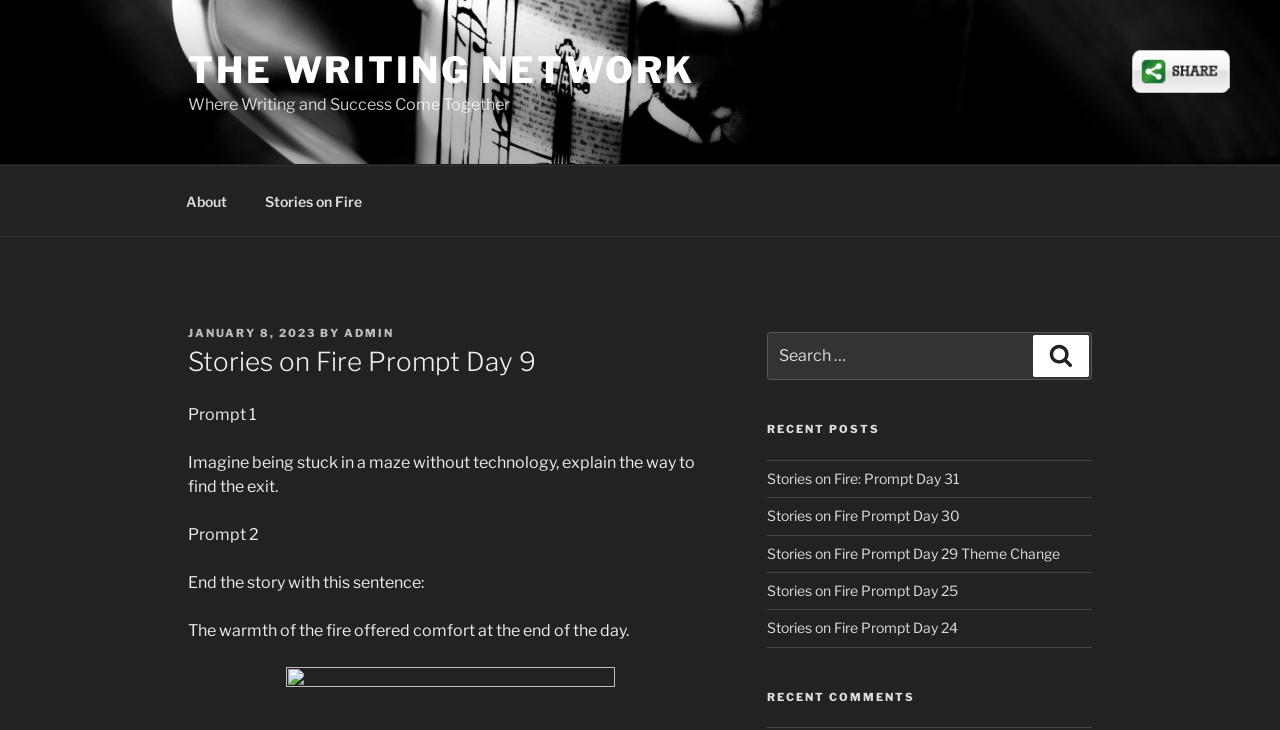Please give a one-word or short phrase response to the following question: 
What is the first prompt in the story?

Imagine being stuck in a maze without technology, explain the way to find the exit.